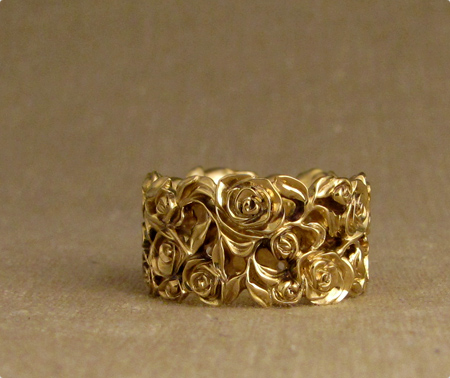Offer a detailed explanation of the image.

This exquisite image showcases an 18K gold wide rose bramble band, featuring intricate floral designs that elegantly wrap around the entire surface of the ring. The craftsmanship highlights delicate rose motifs, each designed to capture the beauty and intricacy of fresh blooms. The warm golden hue contrasts beautifully against the neutral background, enhancing the ring's luxurious appearance and attention to detail. This piece is ideal for those who appreciate fine jewelry with a romantic flair, making it a perfect addition to a collection or a meaningful gift.